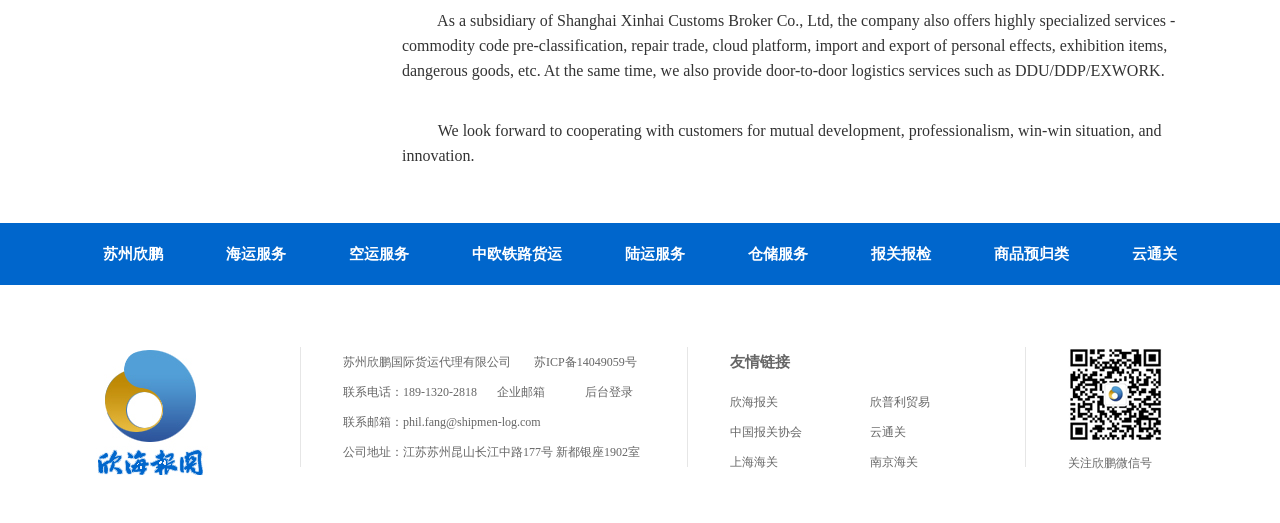Identify the bounding box coordinates of the element to click to follow this instruction: 'Check '联系电话''. Ensure the coordinates are four float values between 0 and 1, provided as [left, top, right, bottom].

[0.268, 0.736, 0.373, 0.763]